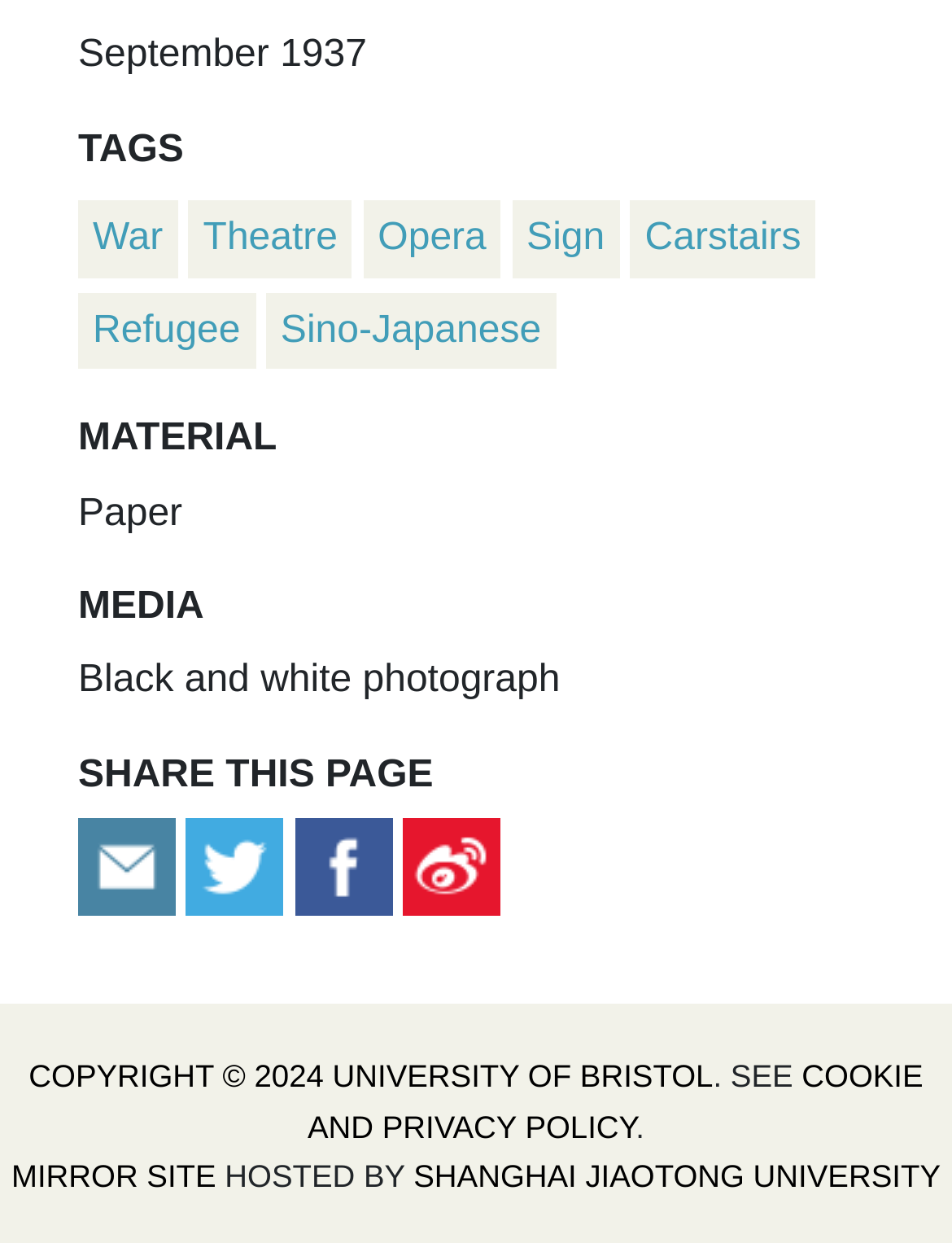Determine the bounding box coordinates for the UI element with the following description: "aria-label="Tweet this"". The coordinates should be four float numbers between 0 and 1, represented as [left, top, right, bottom].

[0.196, 0.68, 0.31, 0.714]